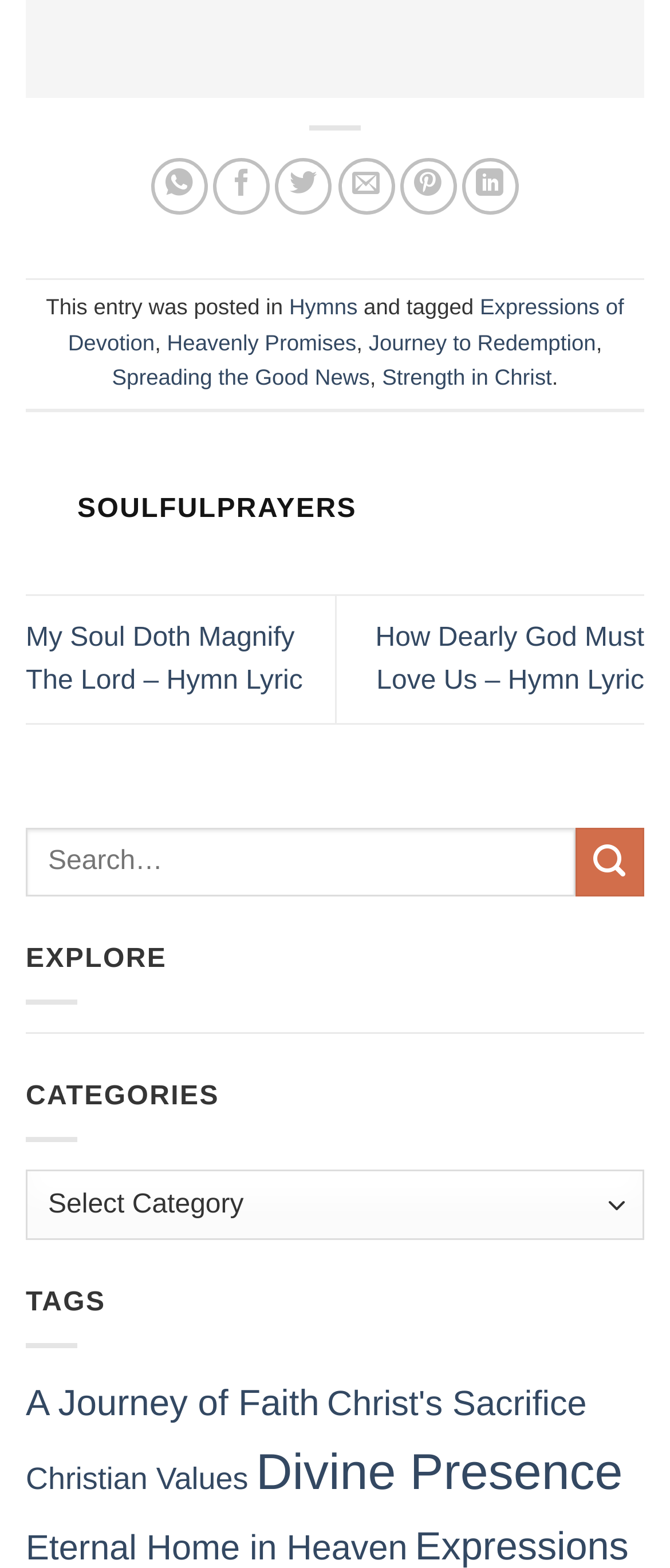Locate the bounding box coordinates of the item that should be clicked to fulfill the instruction: "Explore categories".

[0.038, 0.746, 0.962, 0.79]